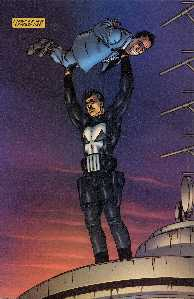Provide an in-depth description of the image.

In this striking comic book illustration, a muscular figure dressed in a black, armored costume, emblematic of the vigilante known as The Punisher, raises a bound and fearful man above his head. The scene is set against a vividly colored sky transitioning from twilight to night, suggesting an atmosphere of tension and impending confrontation. The Punisher, known for his ruthless methods in battling crime, grips his captive with one hand, demonstrating both strength and dominance. This dramatic pose captures the essence of the character’s moral complexity, as he teeters on the edge of heroism and brutality, serving as a stark reminder of the dark themes often explored in comic narratives centered around justice and retribution.